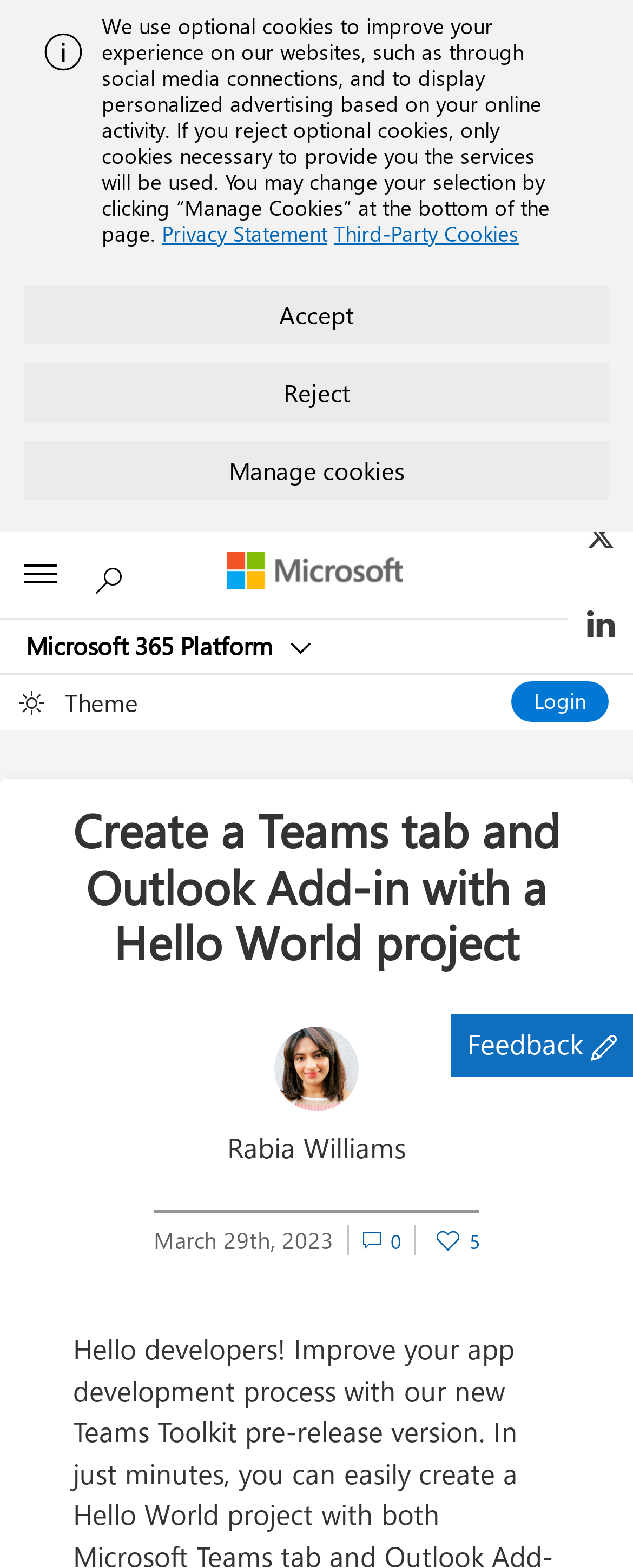Please find the bounding box coordinates of the section that needs to be clicked to achieve this instruction: "Click the Login link".

[0.808, 0.434, 0.962, 0.46]